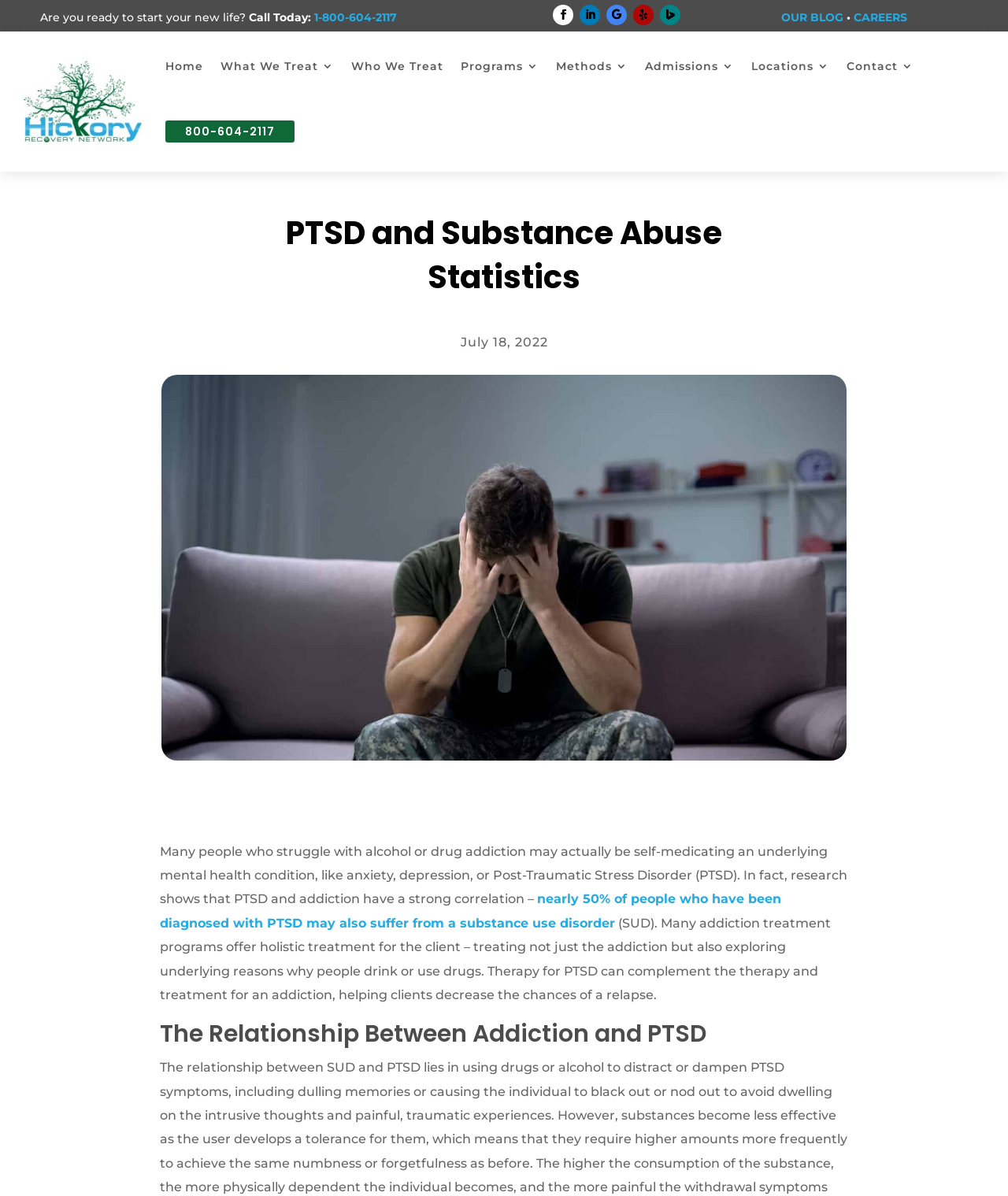Identify and provide the text of the main header on the webpage.

PTSD and Substance Abuse Statistics